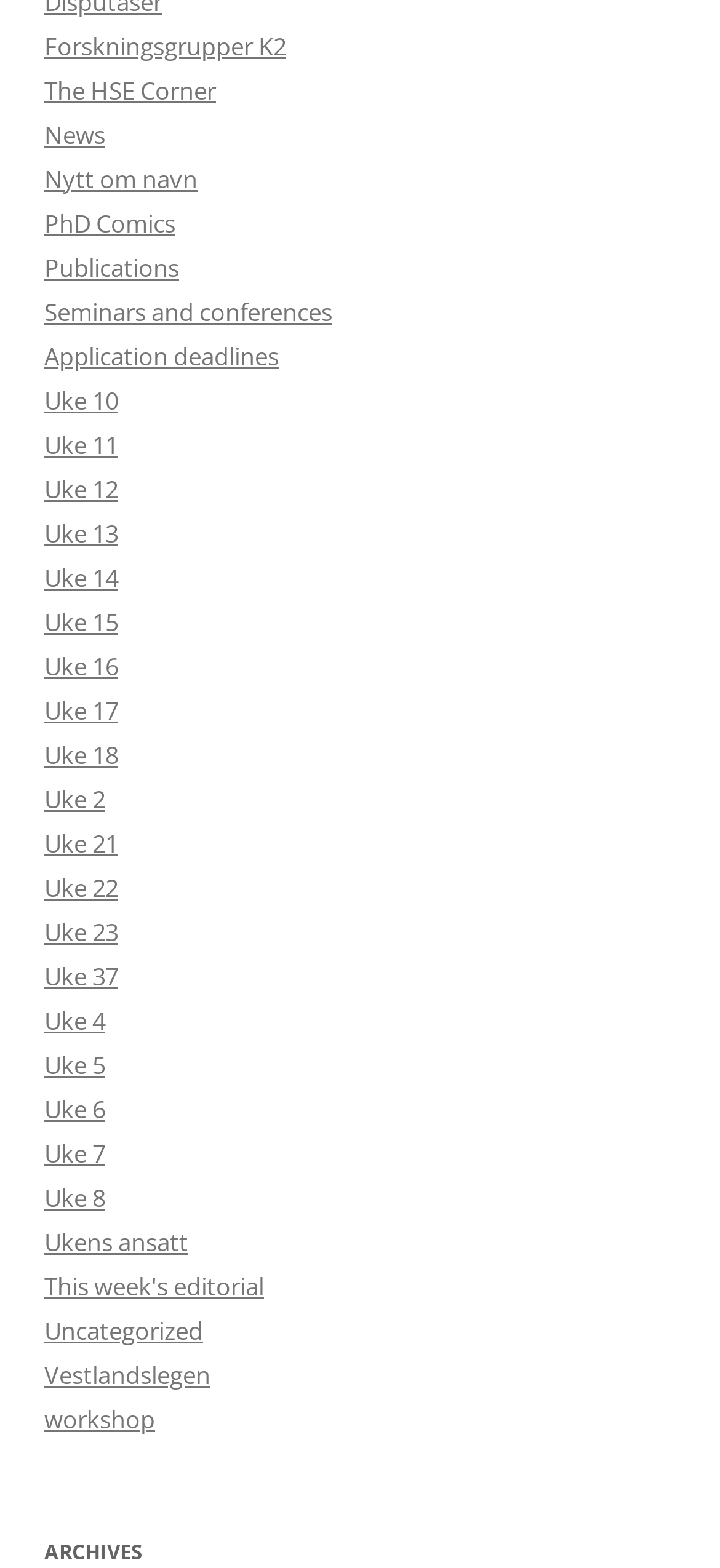Find the bounding box coordinates for the area that must be clicked to perform this action: "View Forskningsgrupper K2".

[0.062, 0.018, 0.397, 0.04]